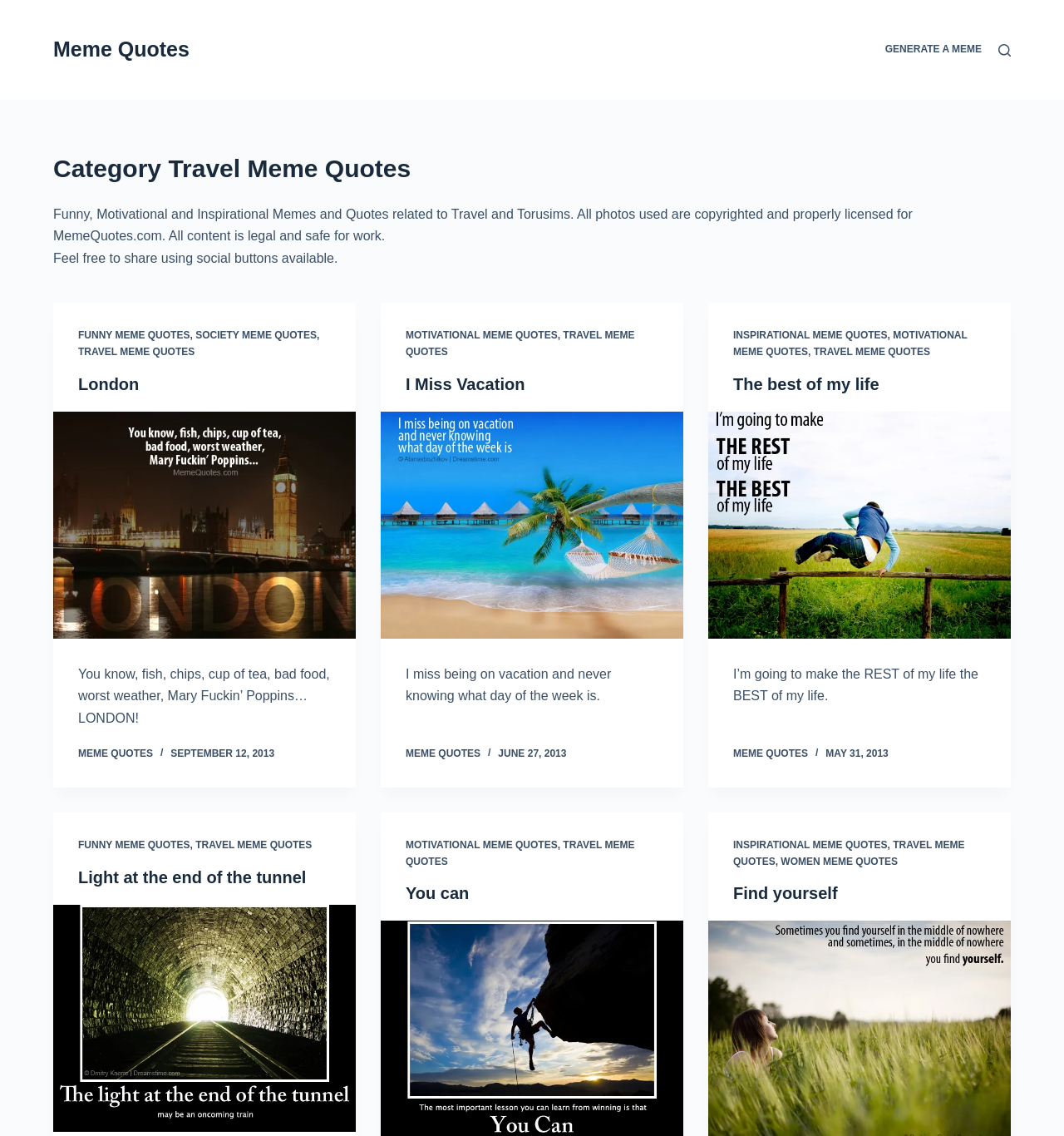What is the purpose of the 'GENERATE A MEME' link?
Using the image as a reference, answer with just one word or a short phrase.

To create a meme